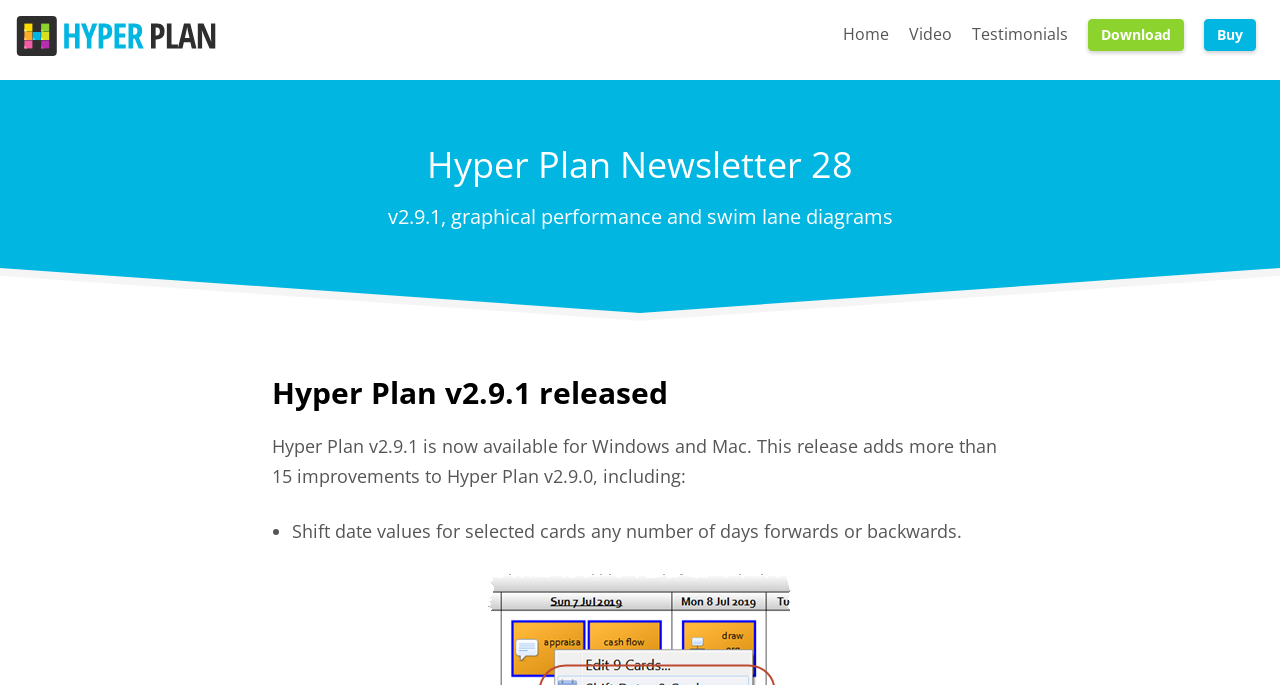Identify and provide the main heading of the webpage.

Hyper Plan Newsletter 28